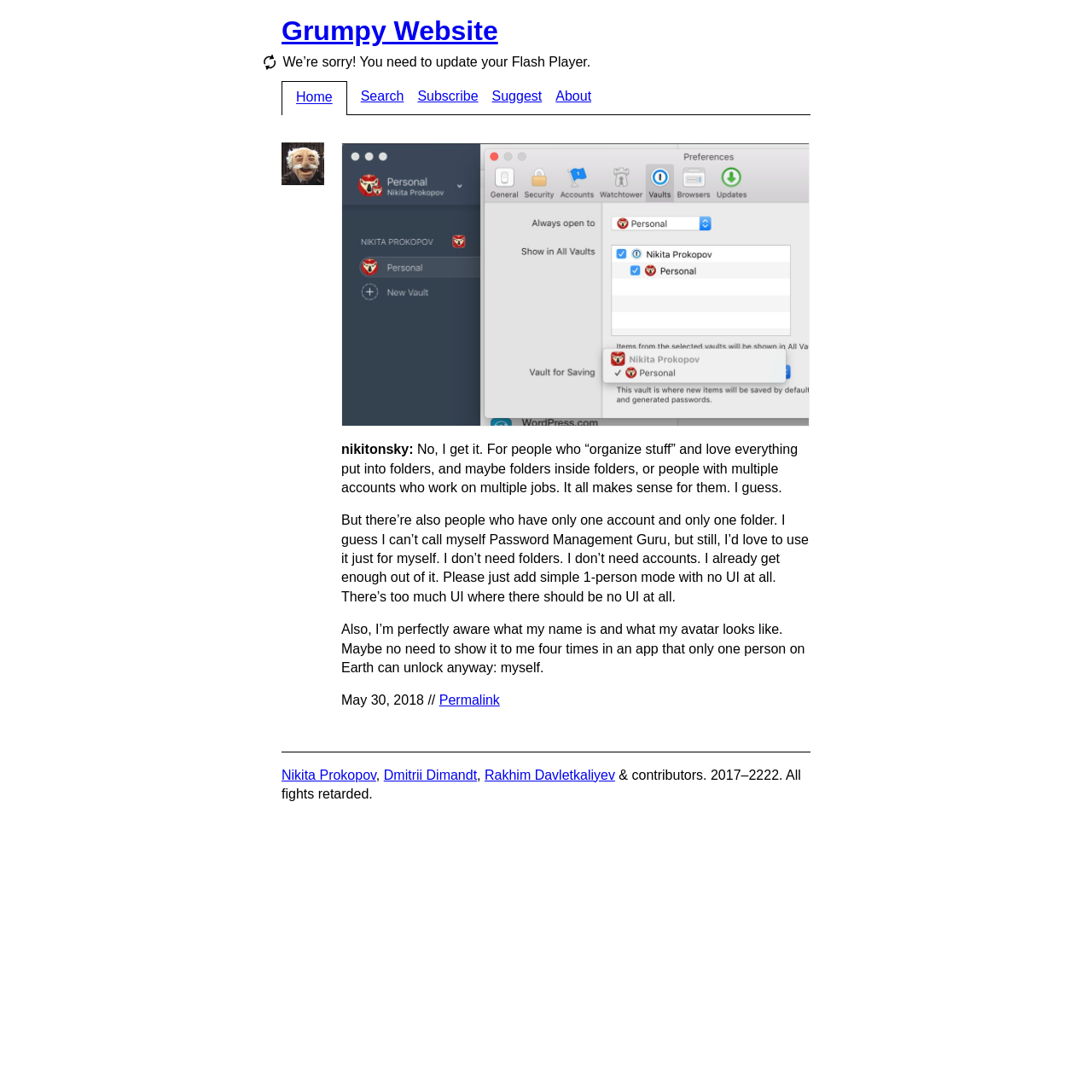Please specify the bounding box coordinates of the clickable region to carry out the following instruction: "Click on the 'Search' link". The coordinates should be four float numbers between 0 and 1, in the format [left, top, right, bottom].

[0.33, 0.074, 0.37, 0.104]